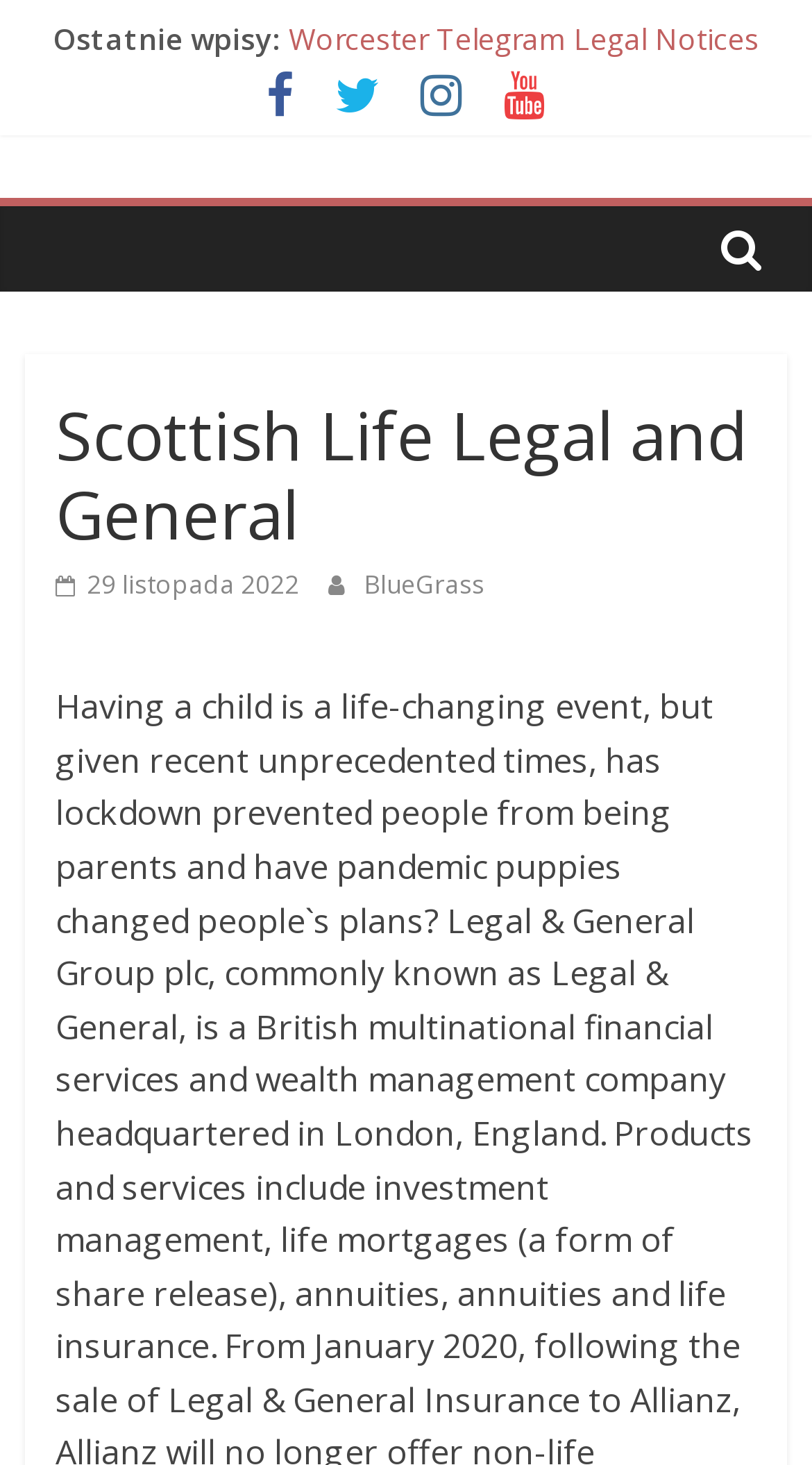Give a one-word or one-phrase response to the question: 
What is the text of the first static text element?

Ostatnie wpisy: